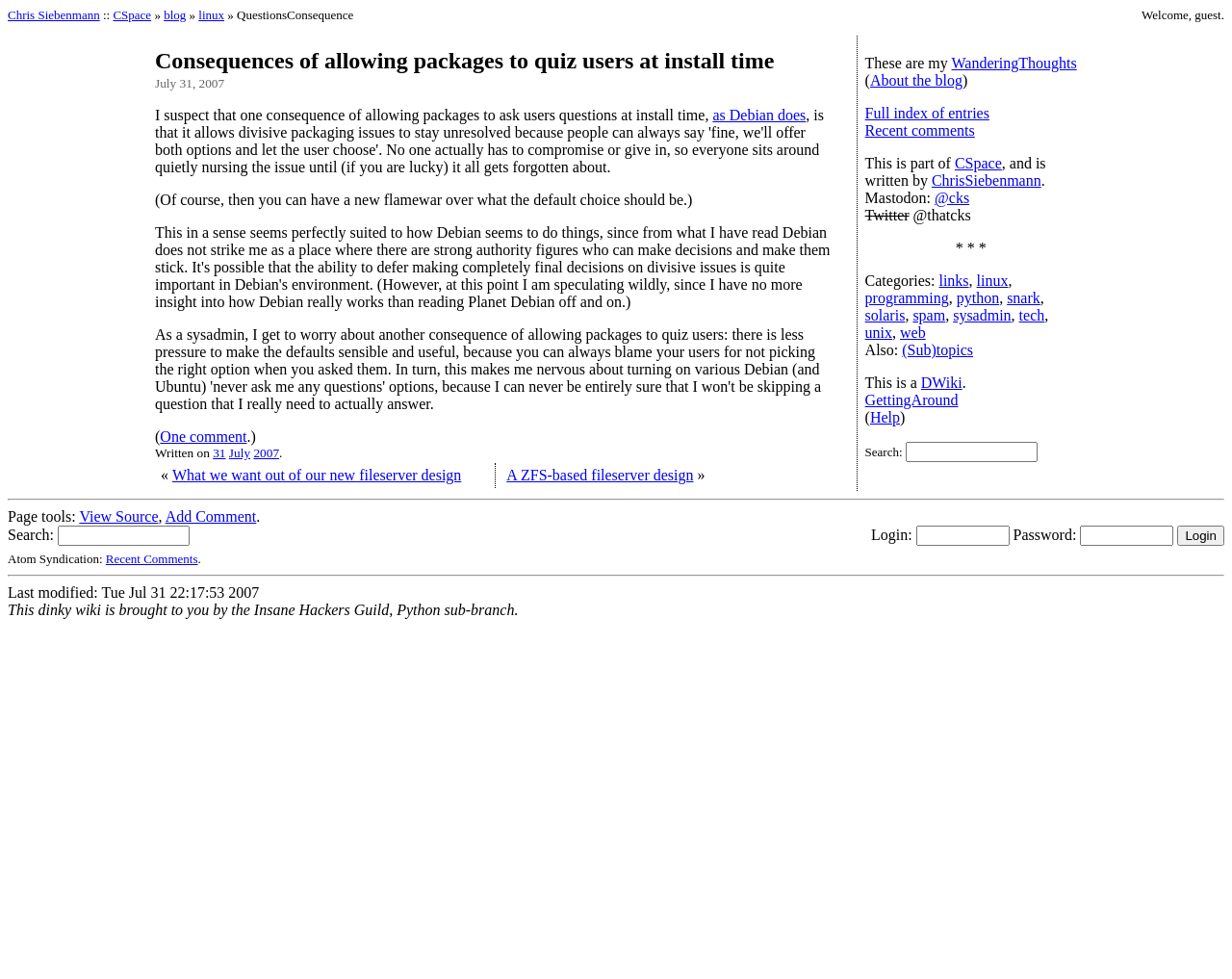Highlight the bounding box coordinates of the region I should click on to meet the following instruction: "View the 'What we want out of our new fileserver design' article".

[0.14, 0.477, 0.374, 0.494]